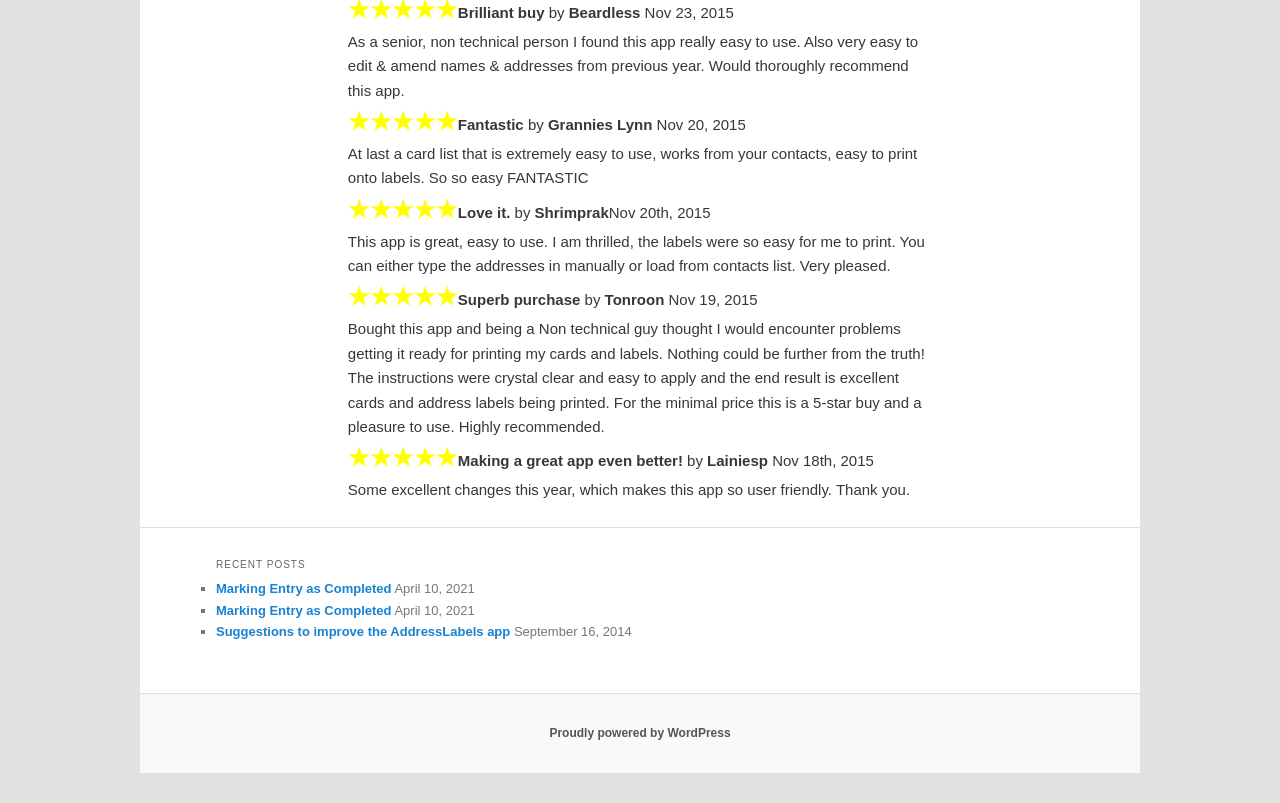Look at the image and answer the question in detail:
Who wrote the third review?

I looked at the third review block and saw the reviewer name 'Grannies Lynn'.